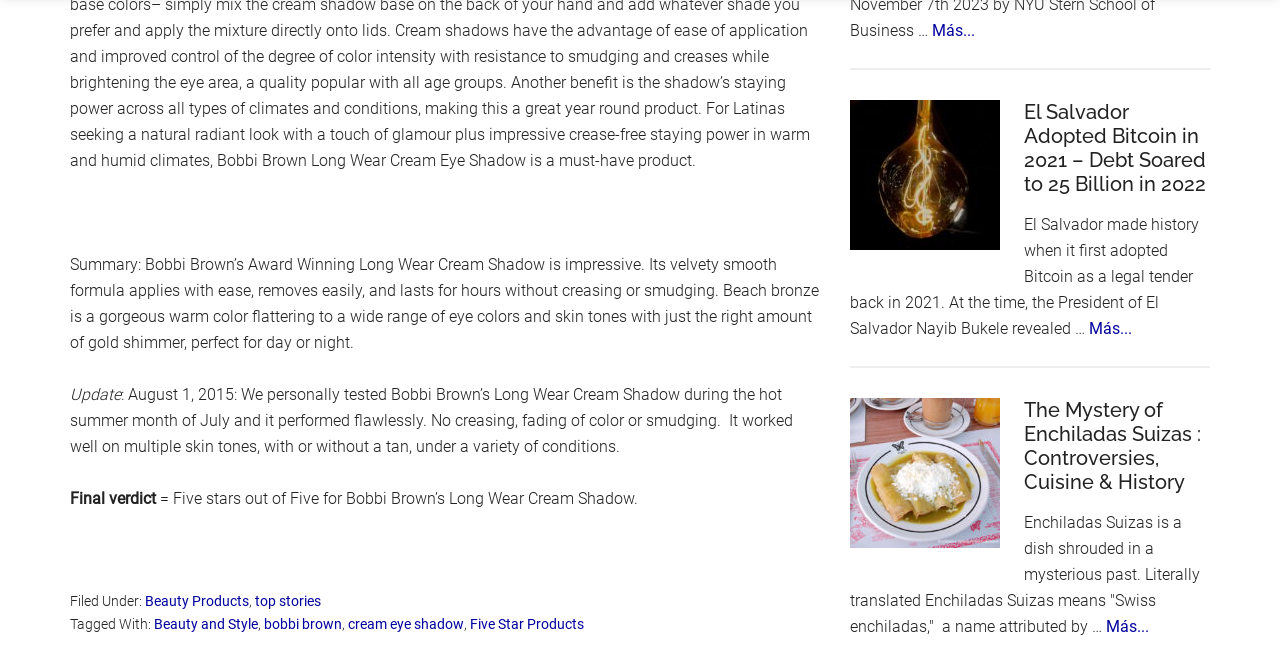What is the rating of Bobbi Brown’s Long Wear Cream Shadow?
Please provide a comprehensive answer based on the details in the screenshot.

The rating is mentioned in the text 'Final verdict: Five stars out of Five for Bobbi Brown’s Long Wear Cream Shadow.' which indicates that the product has received a perfect score.